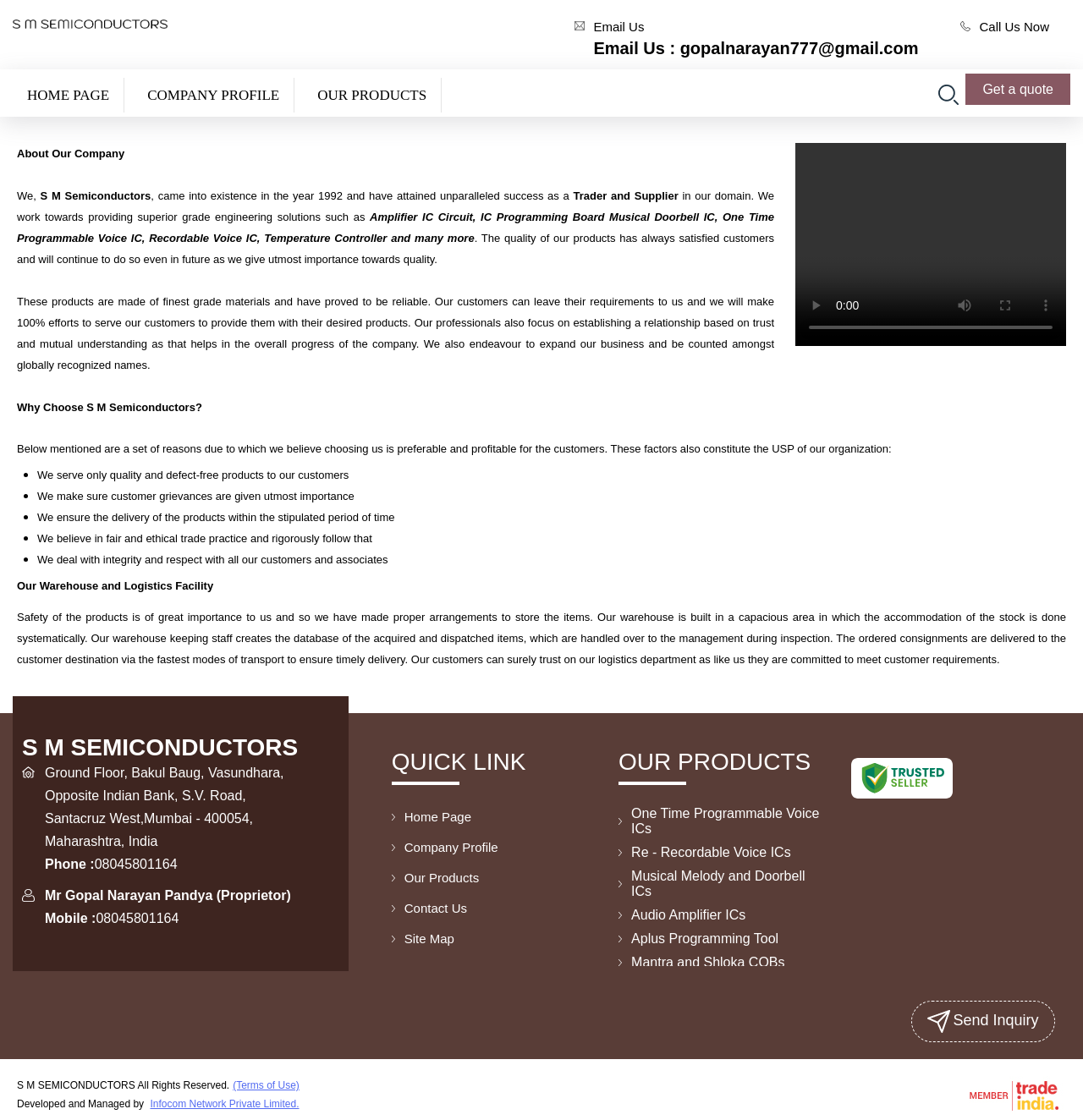What is the company name?
Please answer using one word or phrase, based on the screenshot.

S M SEMICONDUCTORS